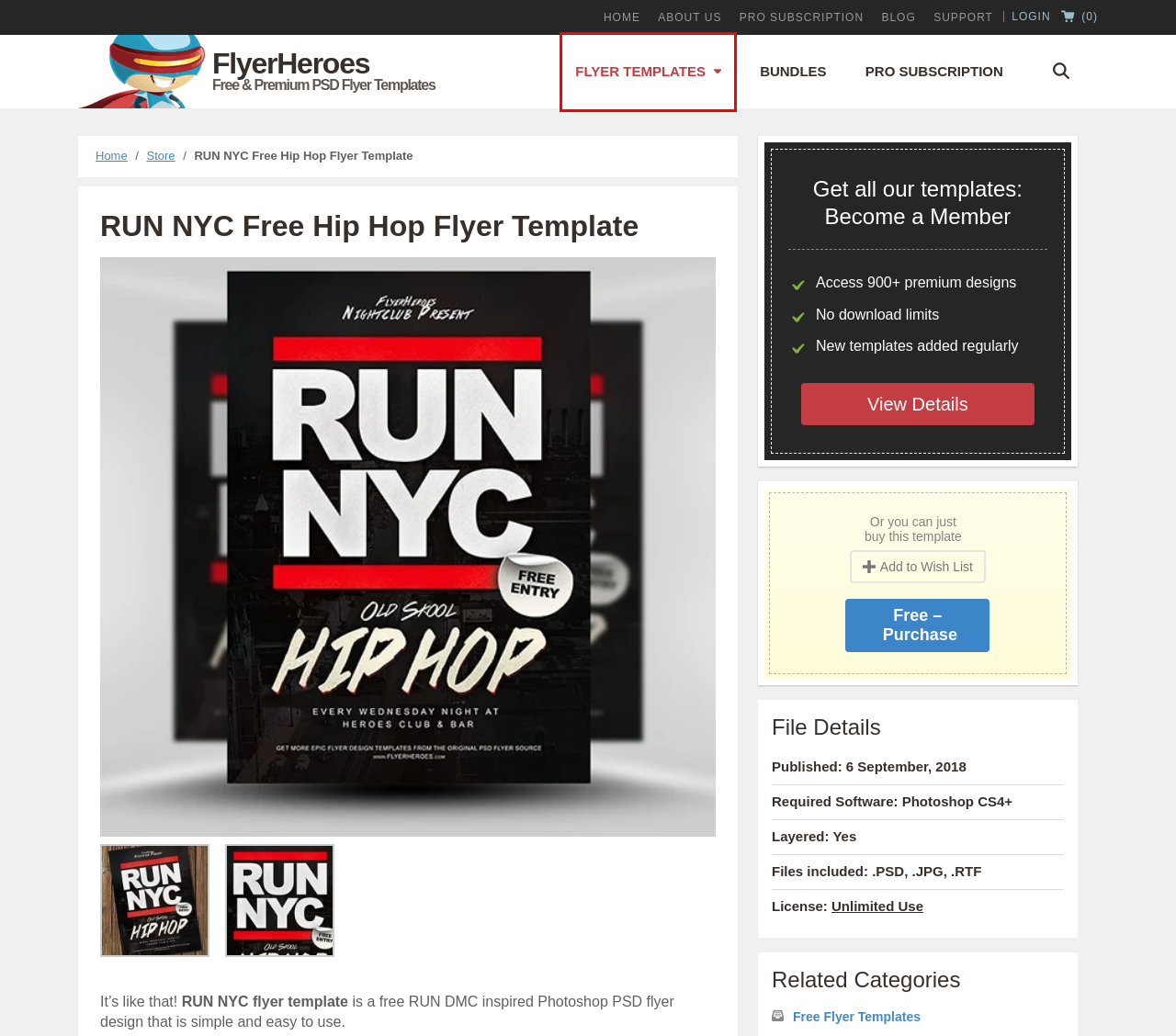Given a screenshot of a webpage with a red bounding box around a UI element, please identify the most appropriate webpage description that matches the new webpage after you click on the element. Here are the candidates:
A. Premium Flyer Templates for Photoshop - FlyerHeroes
B. About Us - FlyerHeroes
C. Affordable Flyer Bundle Templates from FlyerHeroes | FlyerHeroes
D. File Licenses - FlyerHeroes
E. FlyerHeroes Blog - FlyerHeroes
F. FlyerHeroes PRO - Get Unrestricted Access to 1,700+ Flyer Templates
G. Contact our Support Team - FlyerHeroes
H. Account Settings - FlyerHeroes

A